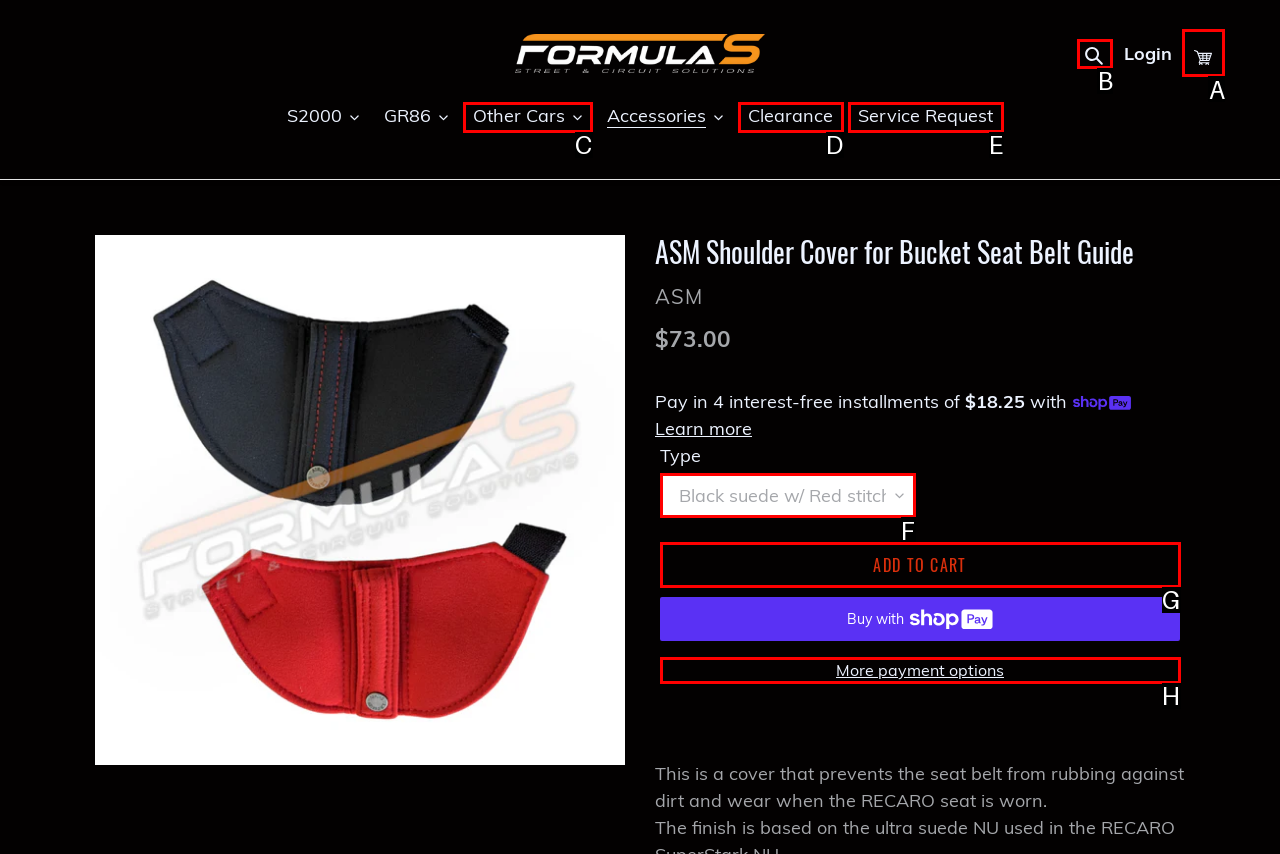Determine the letter of the element you should click to carry out the task: View your cart
Answer with the letter from the given choices.

A